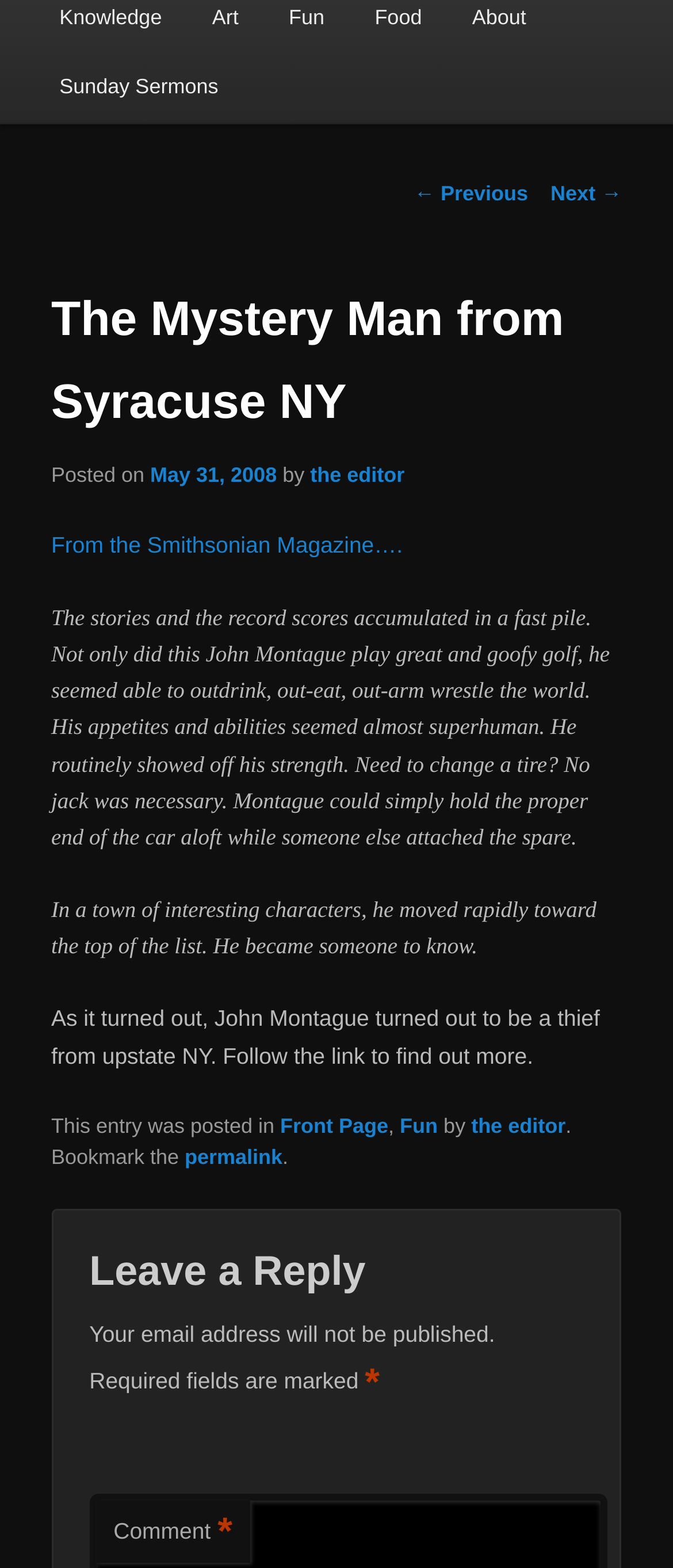Please determine the bounding box coordinates for the UI element described here. Use the format (top-left x, top-left y, bottom-right x, bottom-right y) with values bounded between 0 and 1: parent_node: Preferences

None